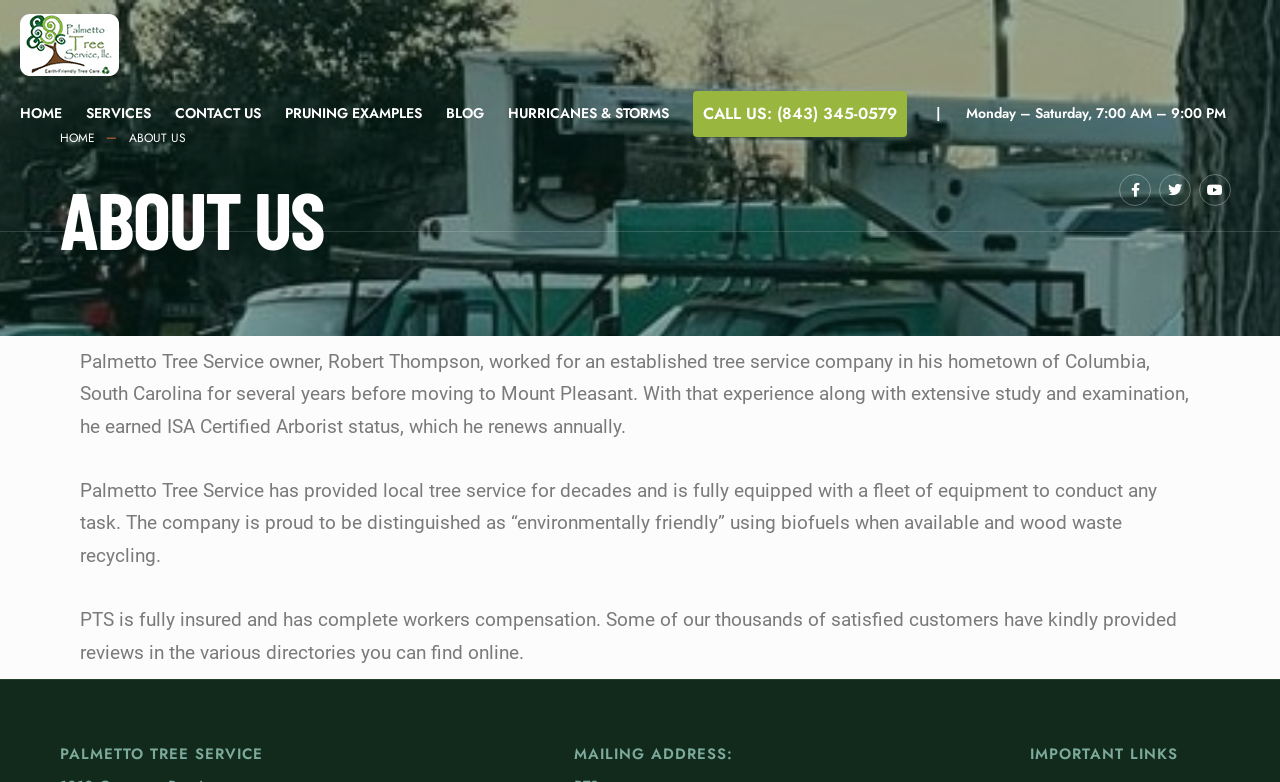Kindly determine the bounding box coordinates of the area that needs to be clicked to fulfill this instruction: "search".

[0.766, 0.013, 0.844, 0.09]